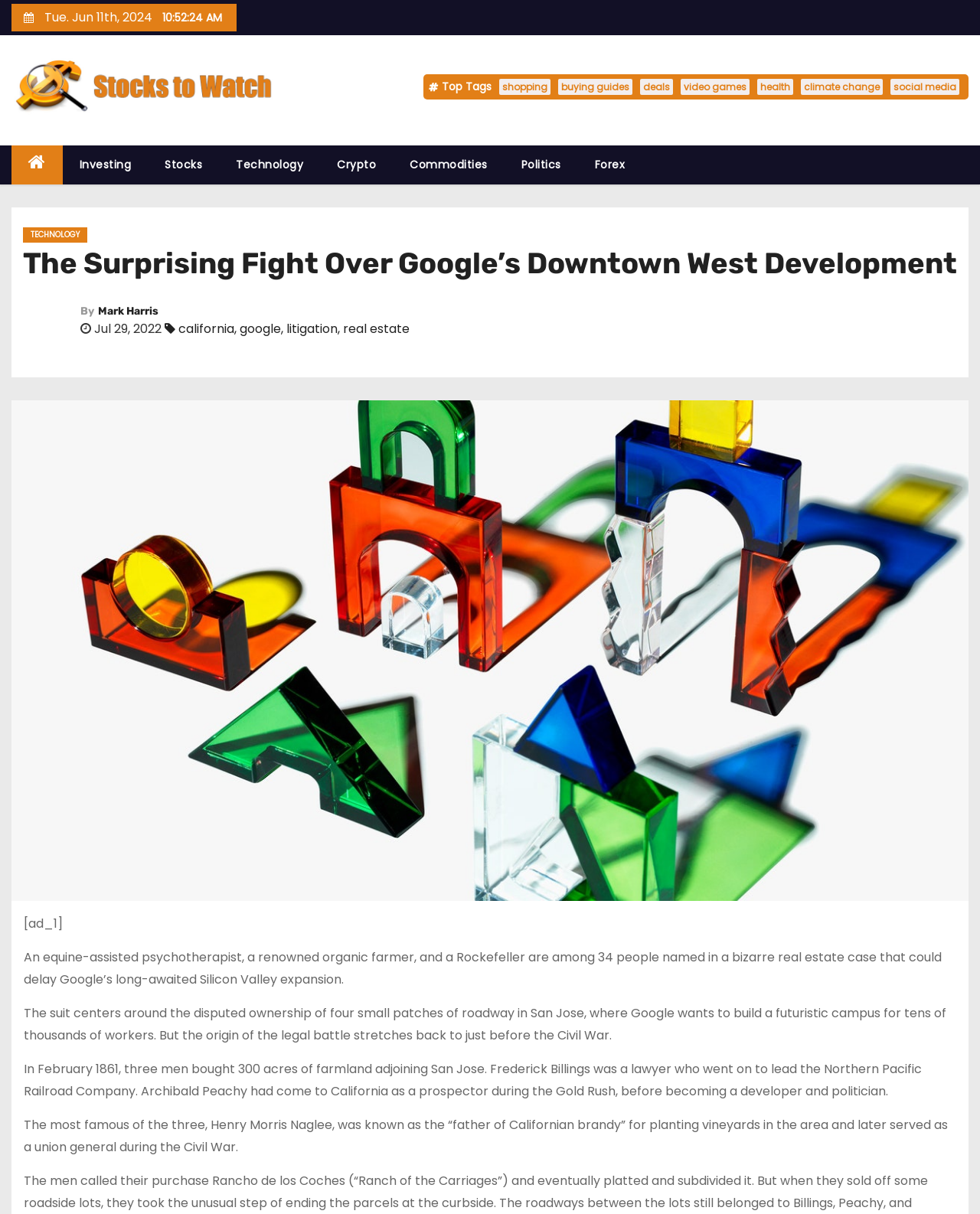Please locate the bounding box coordinates of the element that should be clicked to complete the given instruction: "Learn about climate change".

[0.817, 0.065, 0.901, 0.078]